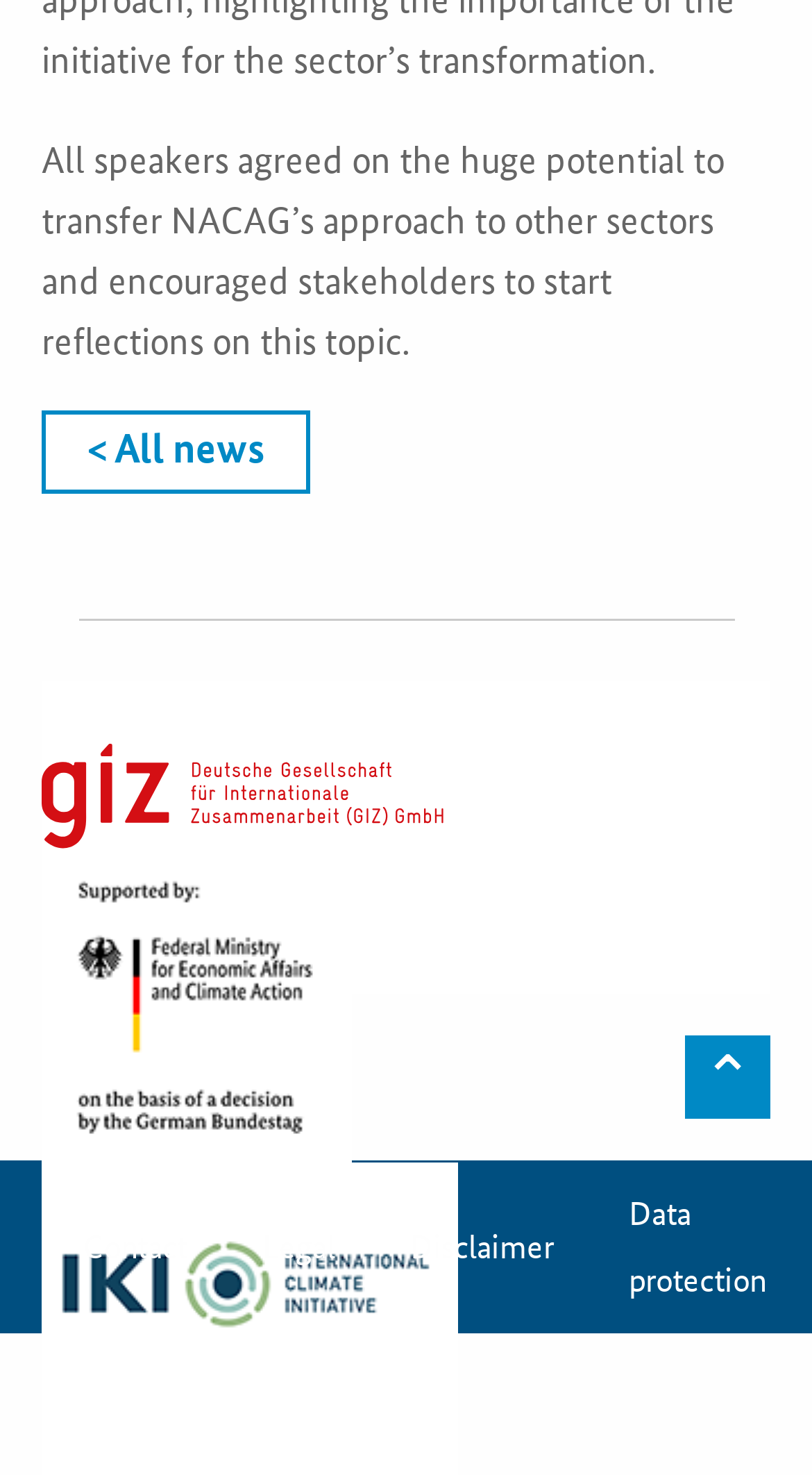Provide the bounding box coordinates of the HTML element described by the text: "Disclaimer". The coordinates should be in the format [left, top, right, bottom] with values between 0 and 1.

[0.505, 0.829, 0.682, 0.859]